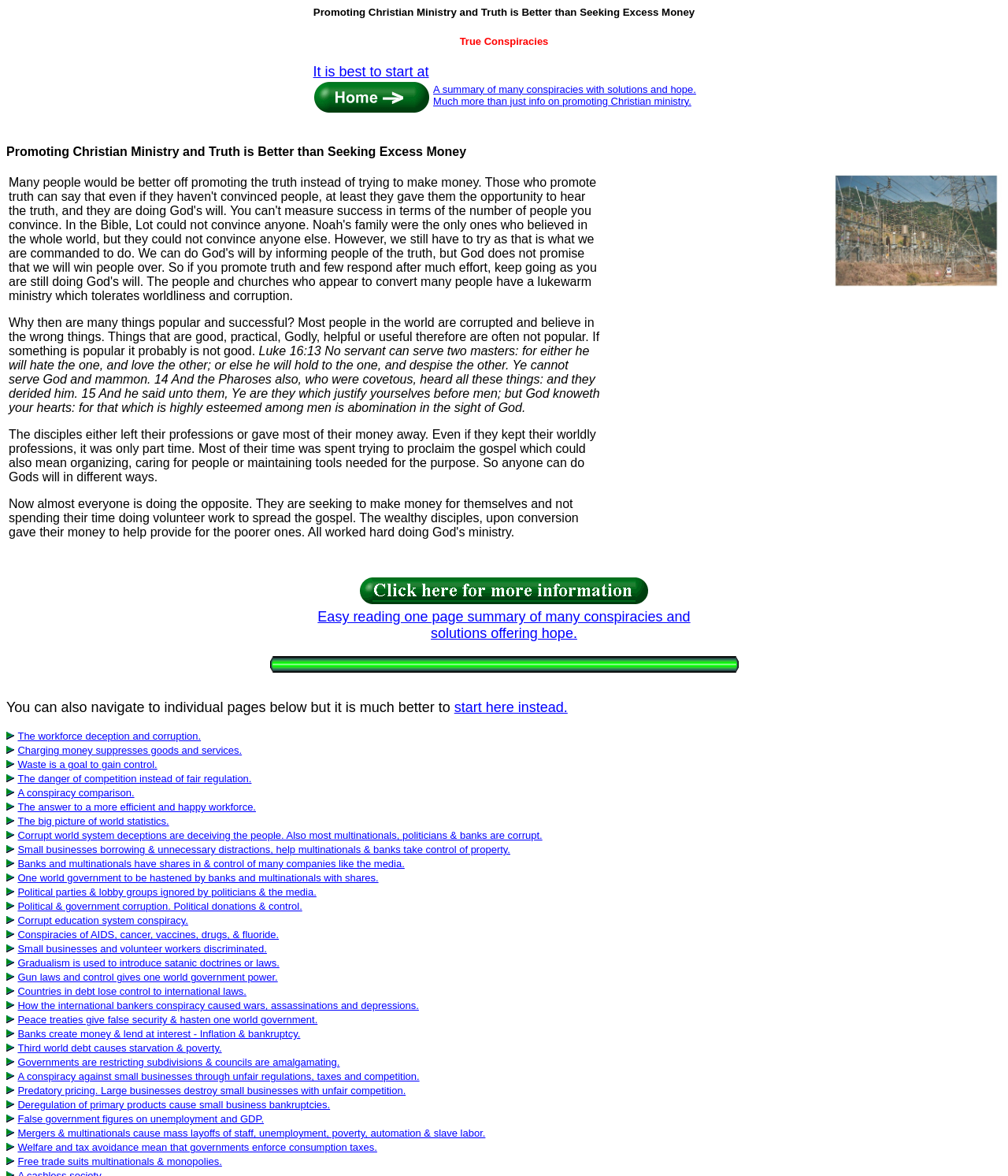Pinpoint the bounding box coordinates of the clickable area necessary to execute the following instruction: "Read 'Promoting Christian Ministry and Truth is Better than Seeking Excess Money'". The coordinates should be given as four float numbers between 0 and 1, namely [left, top, right, bottom].

[0.006, 0.123, 0.463, 0.135]